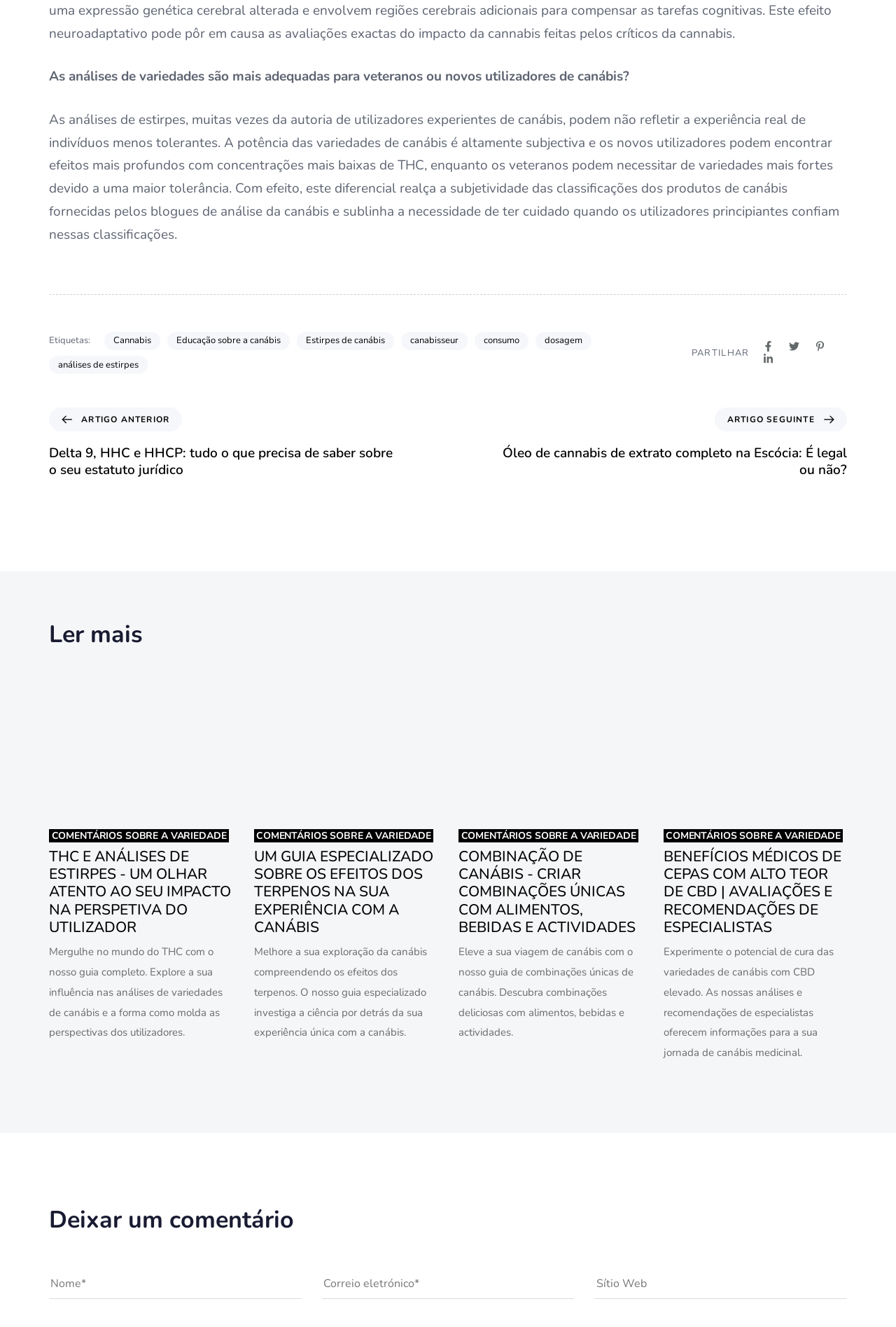Analyze the image and deliver a detailed answer to the question: What is the function of the links in the footer?

The links in the footer, such as 'Cannabis', 'Educação sobre a canábis', and 'Estirpes de canábis', appear to be navigation links that allow users to access other pages or sections of the website related to cannabis.